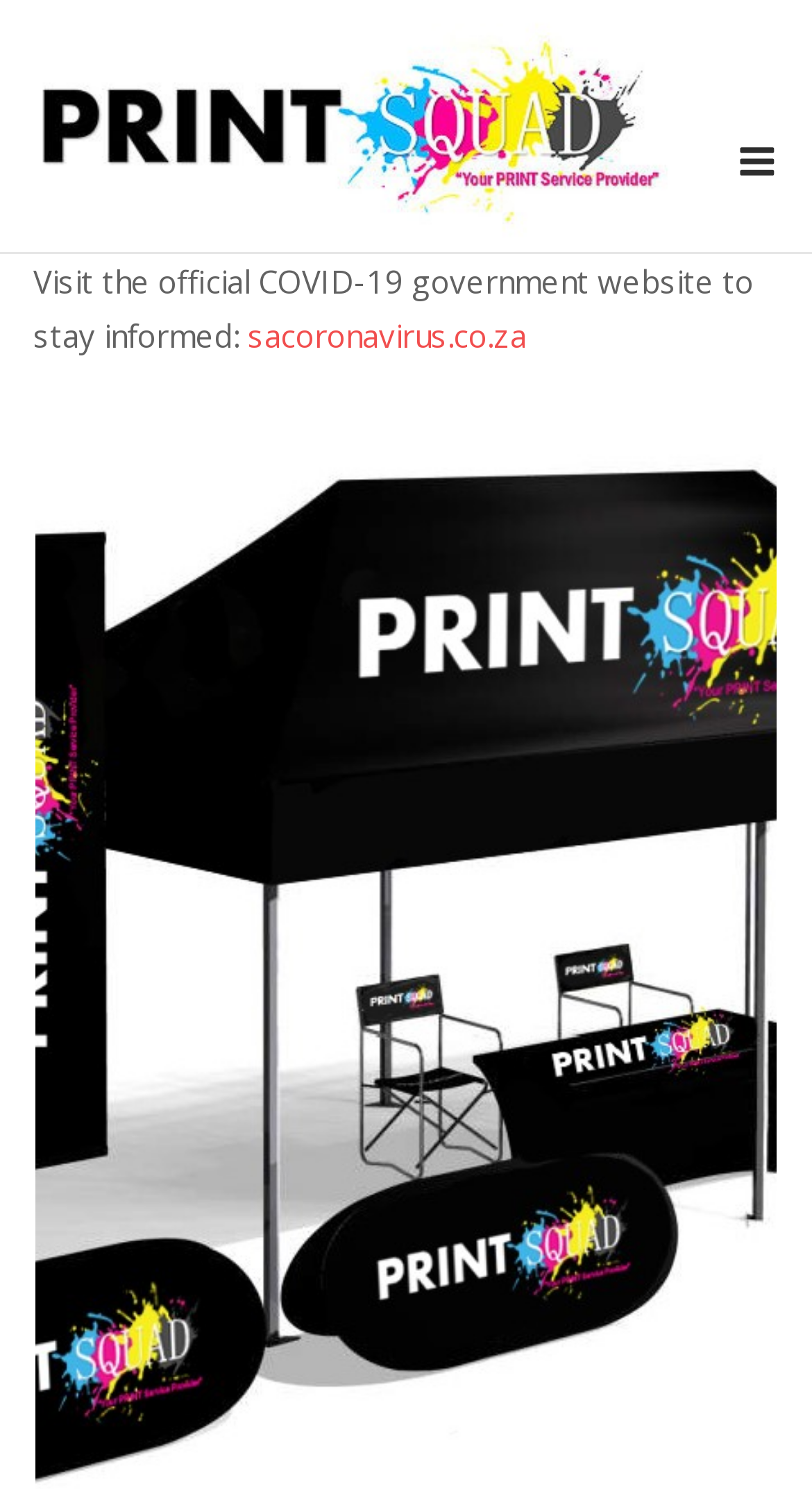Describe the entire webpage, focusing on both content and design.

The webpage is about Print Squad, a leading printing service in Cape Town, South Africa. At the top left of the page, there is a logo of Print Squad, which is also a link, accompanied by an image with the same name. 

To the top right, there is a menu link with an icon, which is an image. Below the logo, there is a notice about COVID-19, which is a static text that says "Visit the official COVID-19 government website to stay informed:". This notice is followed by a link to the official COVID-19 government website, sacoronavirus.co.za. 

There is a small, non-descriptive text, "\xa0", at the bottom left of the page.